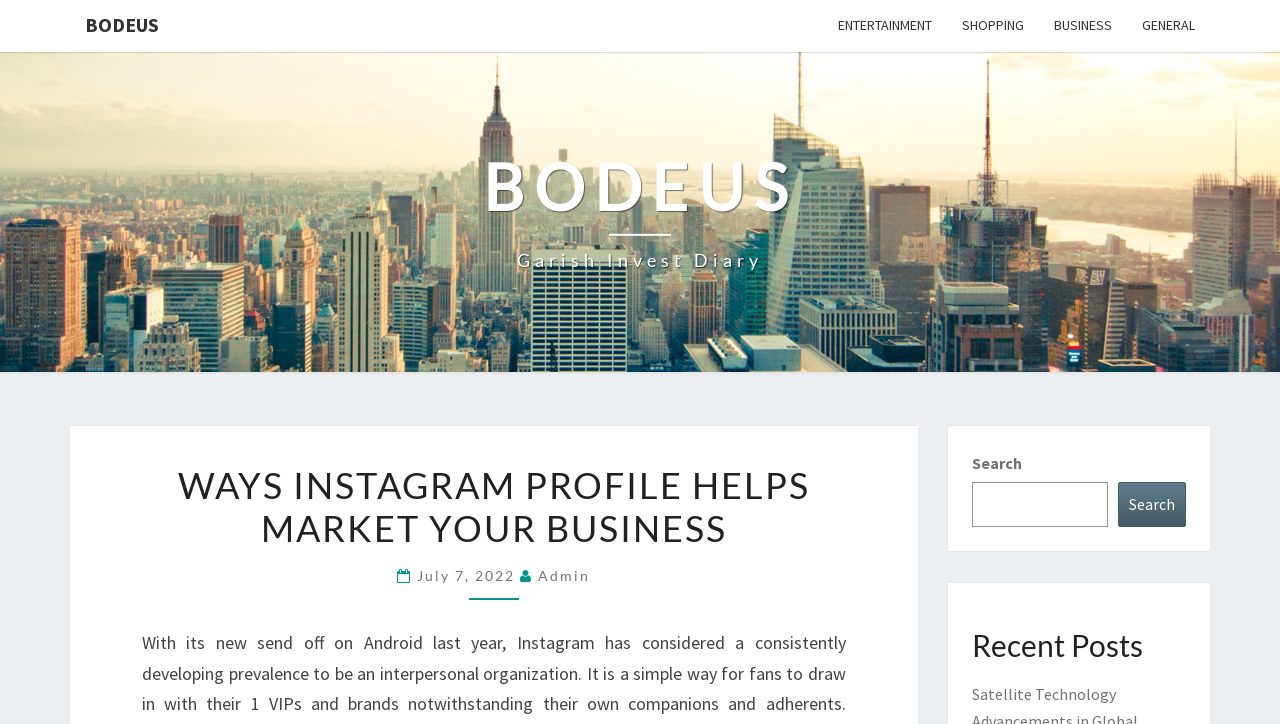Given the content of the image, can you provide a detailed answer to the question?
Is there a search bar on the webpage?

I can see a search bar on the webpage because there is a UI element with the type 'search' and a StaticText 'Search' inside it, along with a searchbox and a button.